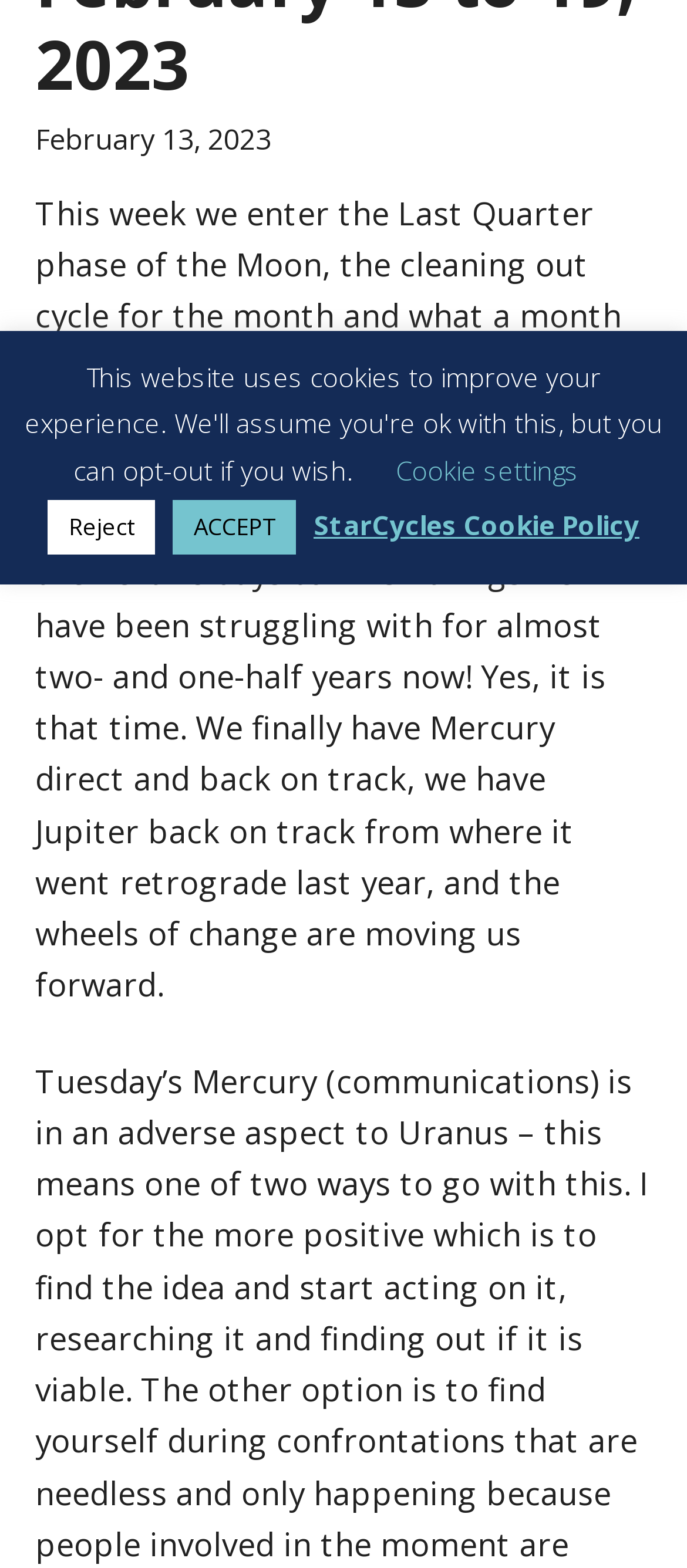Please find the bounding box coordinates in the format (top-left x, top-left y, bottom-right x, bottom-right y) for the given element description. Ensure the coordinates are floating point numbers between 0 and 1. Description: Contact Us

None